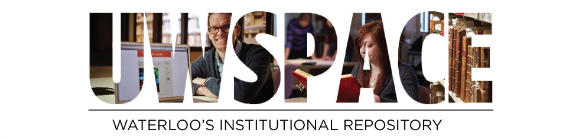Summarize the image with a detailed caption.

The image showcases the logo of "UWSpace," prominently displaying the phrase "WATERLOO'S INSTITUTIONAL REPOSITORY" underneath. The logo creatively incorporates images of individuals engaged in academic activities, symbolizing research and learning. This visual representation emphasizes the repository's role in supporting the academic community at the University of Waterloo, highlighting its commitment to providing access to scholarly work and resources. The design elements collectively reflect the institution's dedication to fostering knowledge, collaboration, and innovation.